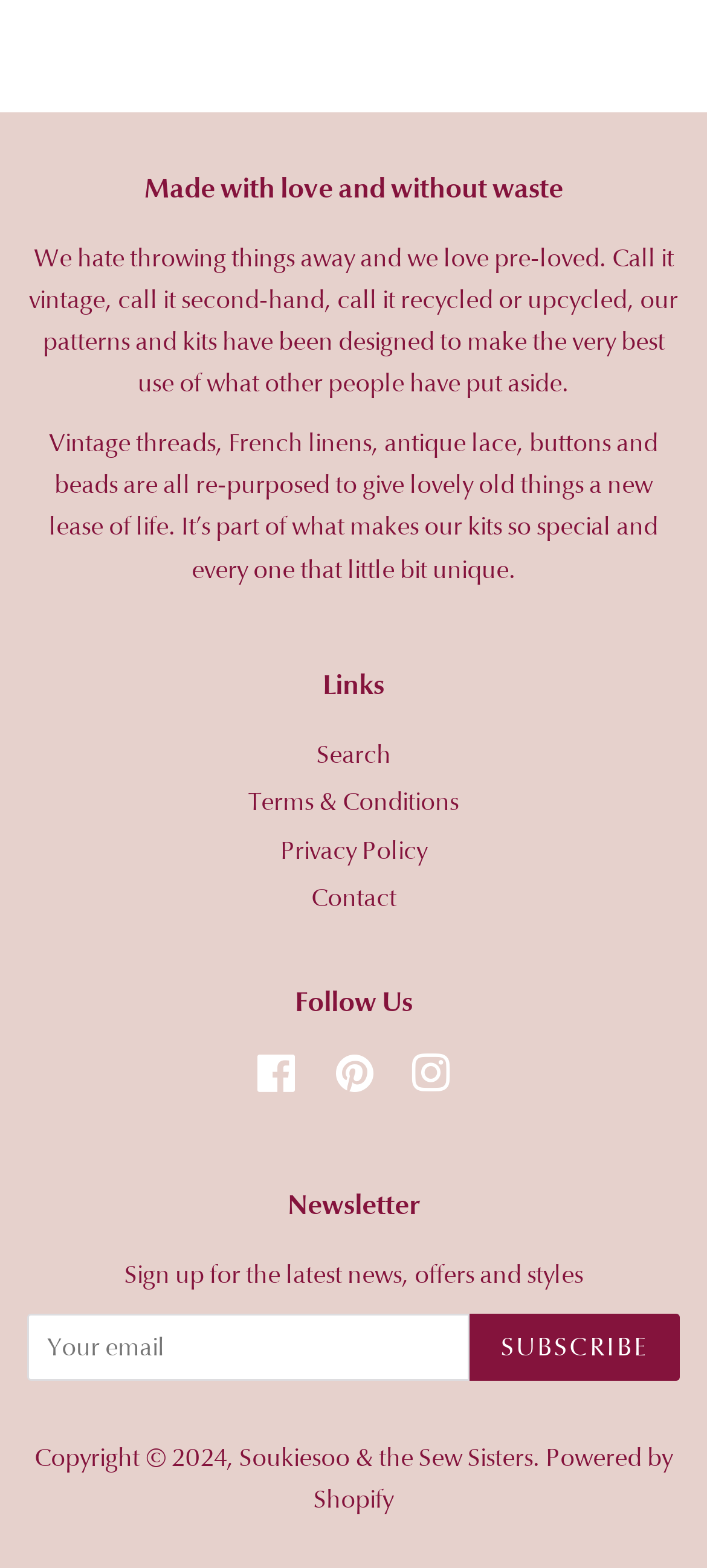Determine the bounding box coordinates for the region that must be clicked to execute the following instruction: "Follow on Facebook".

[0.363, 0.678, 0.422, 0.699]